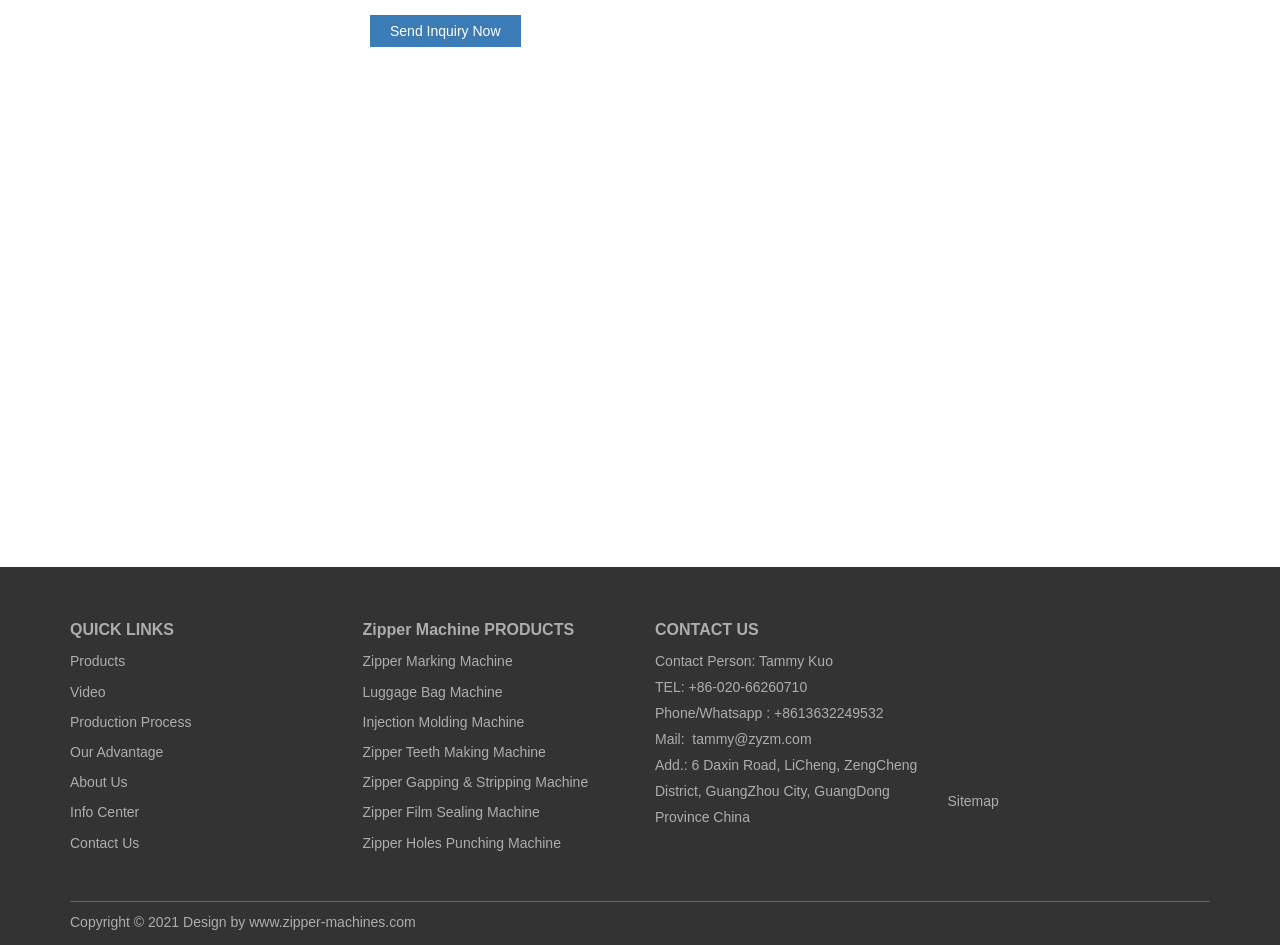What is the phone number of the company?
From the image, respond with a single word or phrase.

+86-020-66260710